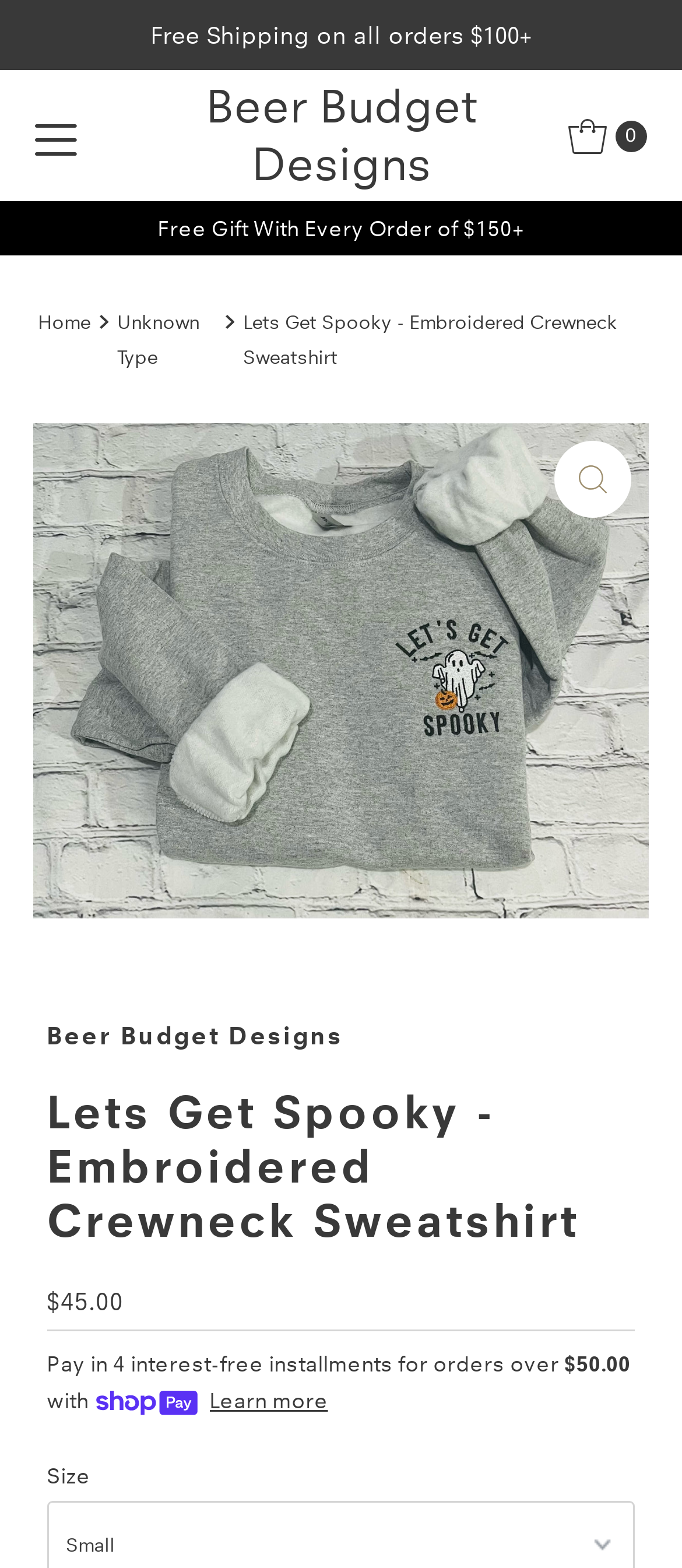Given the element description: "Home", predict the bounding box coordinates of the UI element it refers to, using four float numbers between 0 and 1, i.e., [left, top, right, bottom].

[0.056, 0.194, 0.145, 0.239]